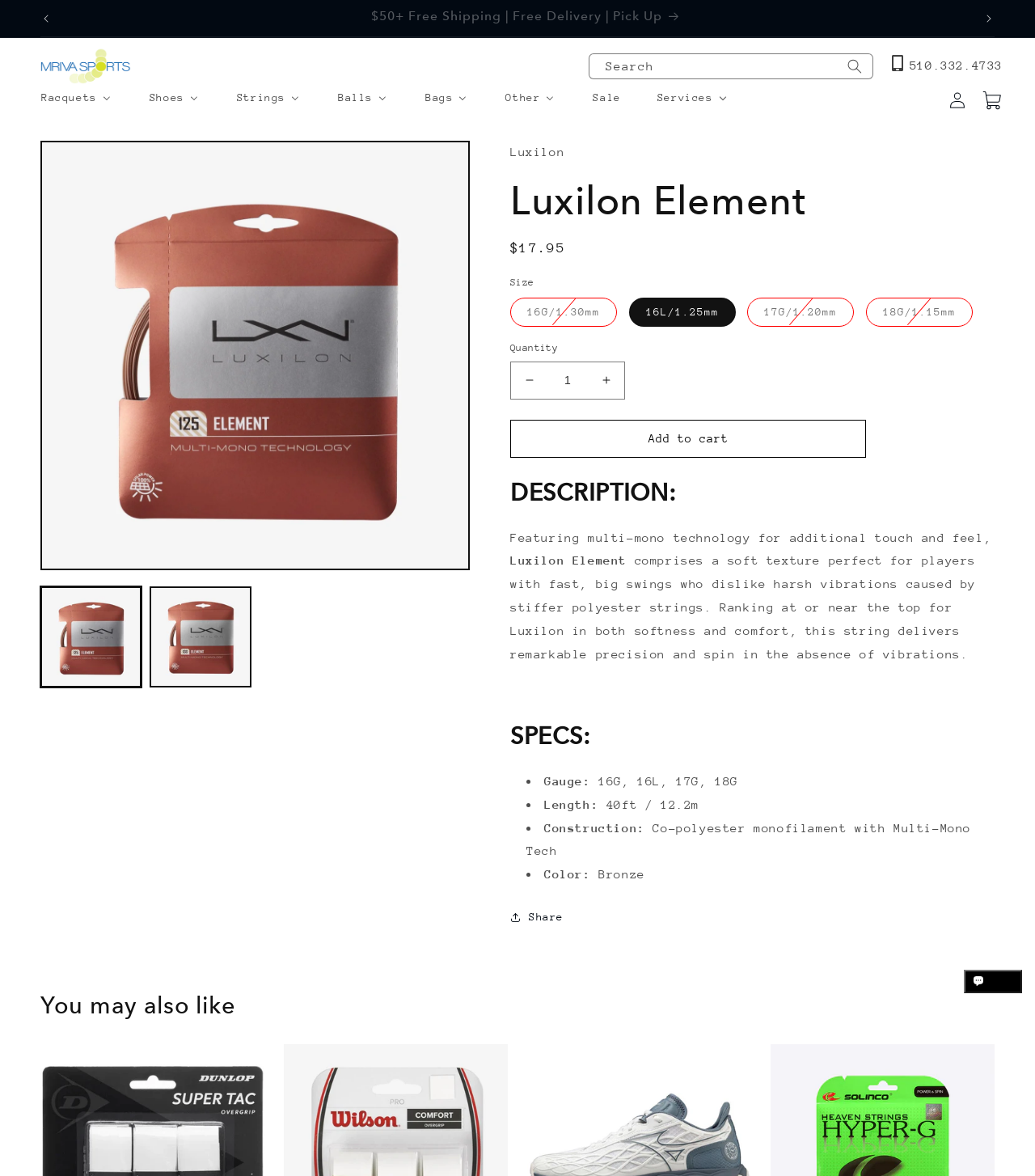Please specify the coordinates of the bounding box for the element that should be clicked to carry out this instruction: "Chat with online store". The coordinates must be four float numbers between 0 and 1, formatted as [left, top, right, bottom].

[0.932, 0.825, 0.988, 0.869]